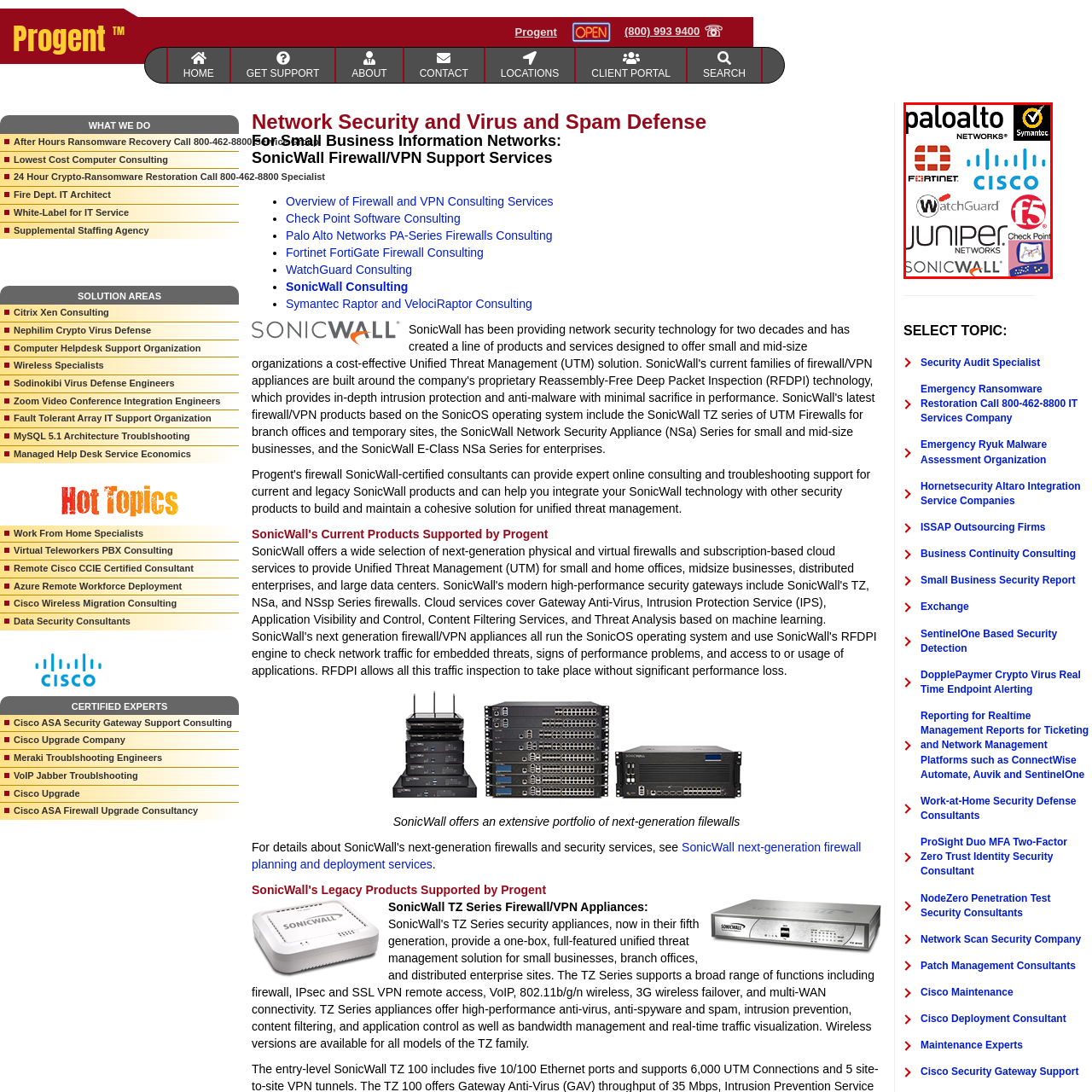What is the purpose of the companies featured?
Please analyze the image within the red bounding box and respond with a detailed answer to the question.

The companies featured in the image offer various solutions for network security, firewall protection, and threat management, highlighting the diversity and strength of the cybersecurity industry.